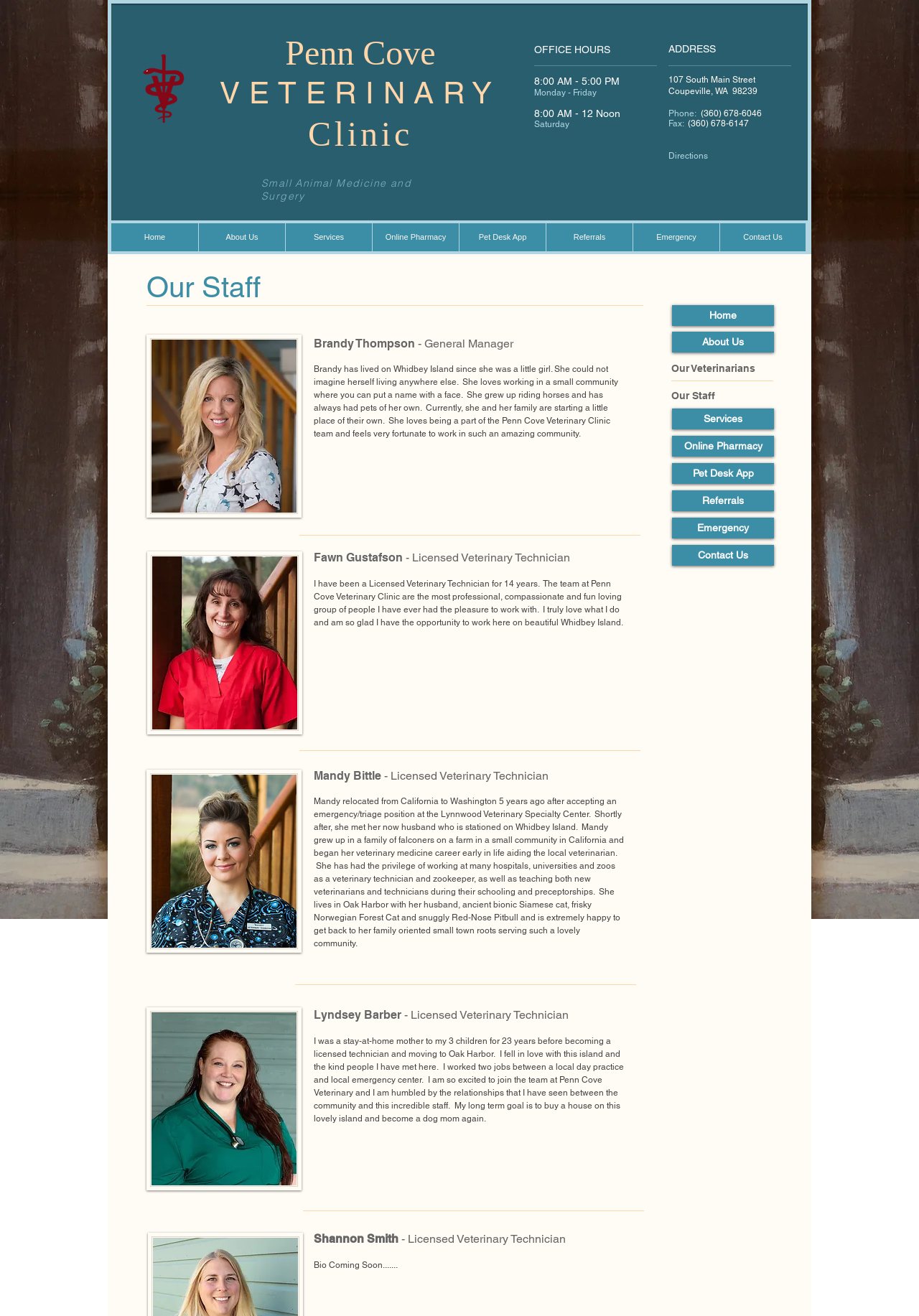Please identify the bounding box coordinates of the clickable region that I should interact with to perform the following instruction: "Contact the clinic". The coordinates should be expressed as four float numbers between 0 and 1, i.e., [left, top, right, bottom].

[0.783, 0.17, 0.877, 0.191]